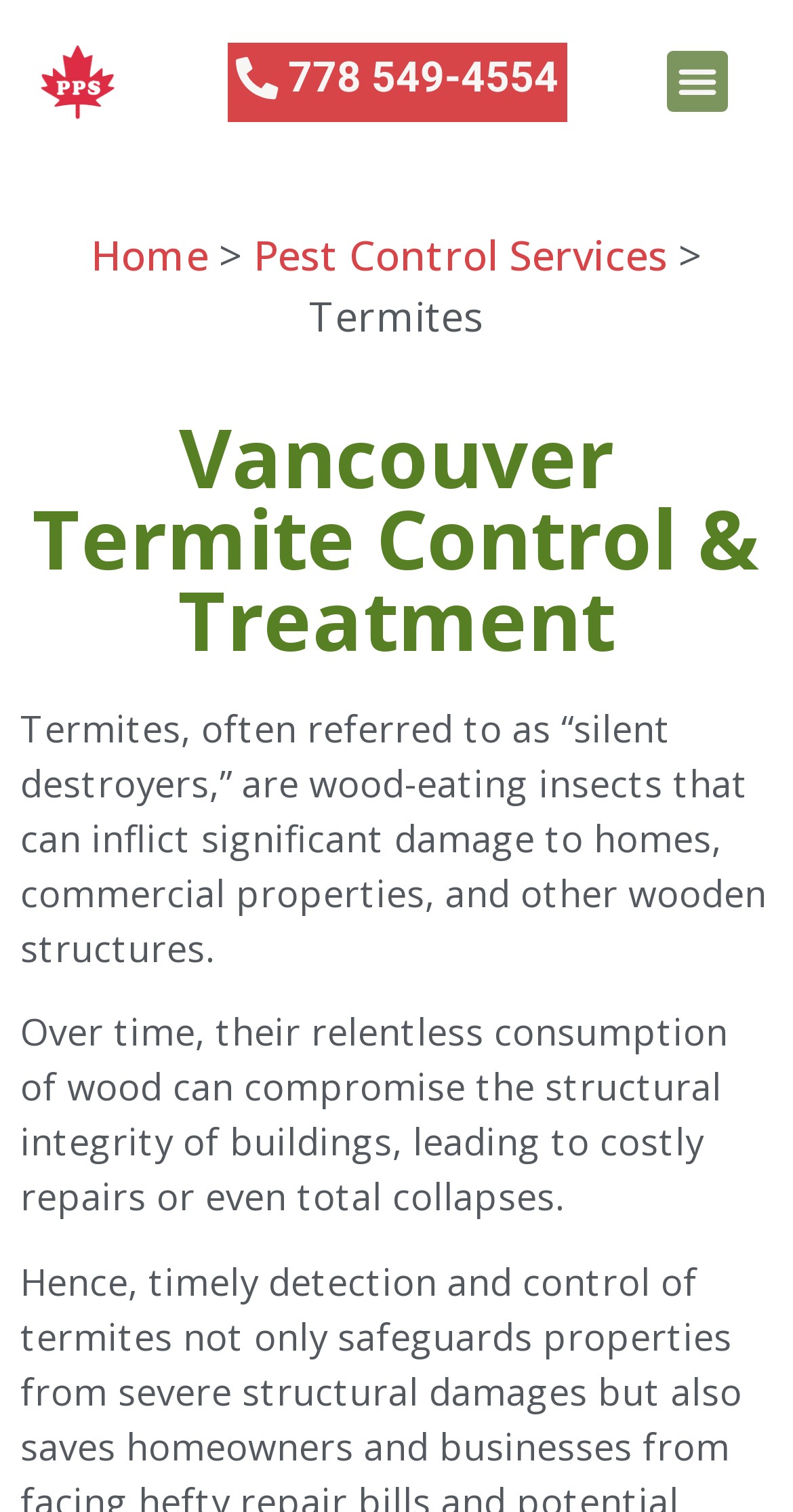Provide a brief response in the form of a single word or phrase:
What is the purpose of the 'Menu Toggle' button?

To expand or collapse the menu